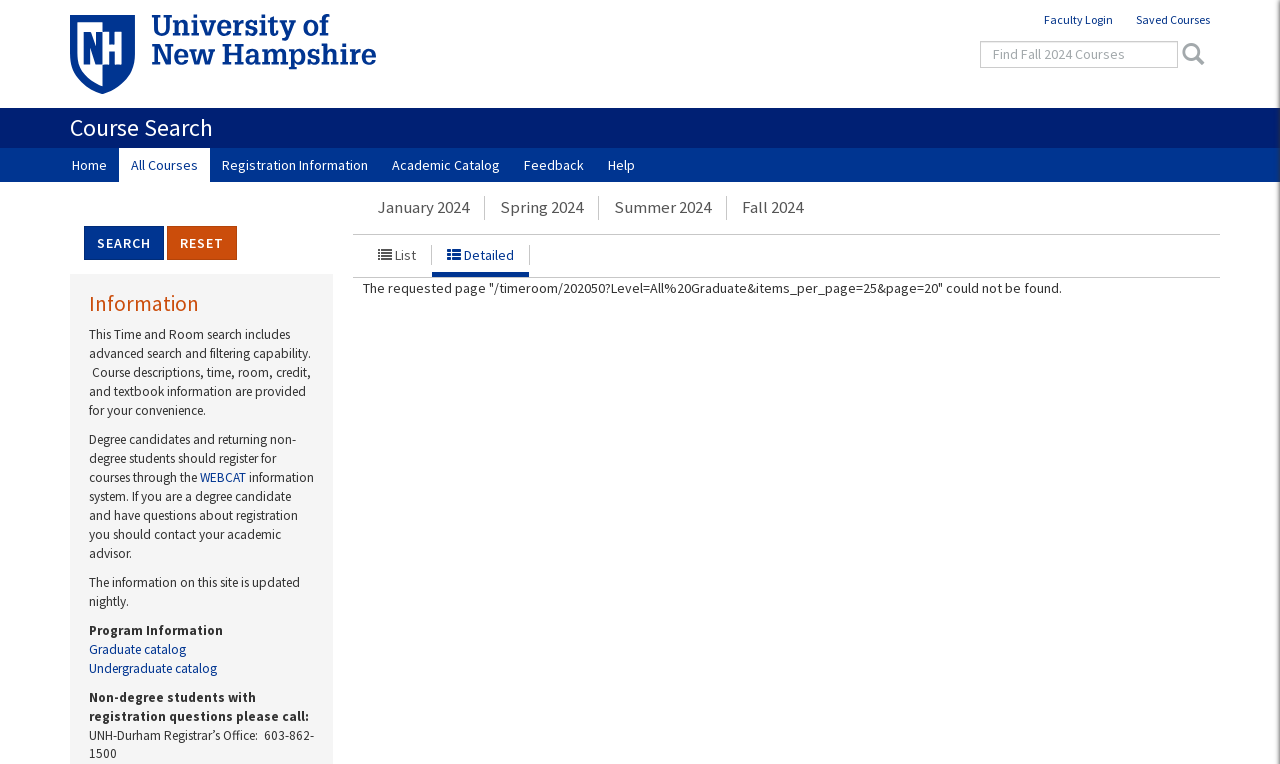What is the purpose of the 'SEARCH' button?
Answer the question with a single word or phrase by looking at the picture.

To search for courses